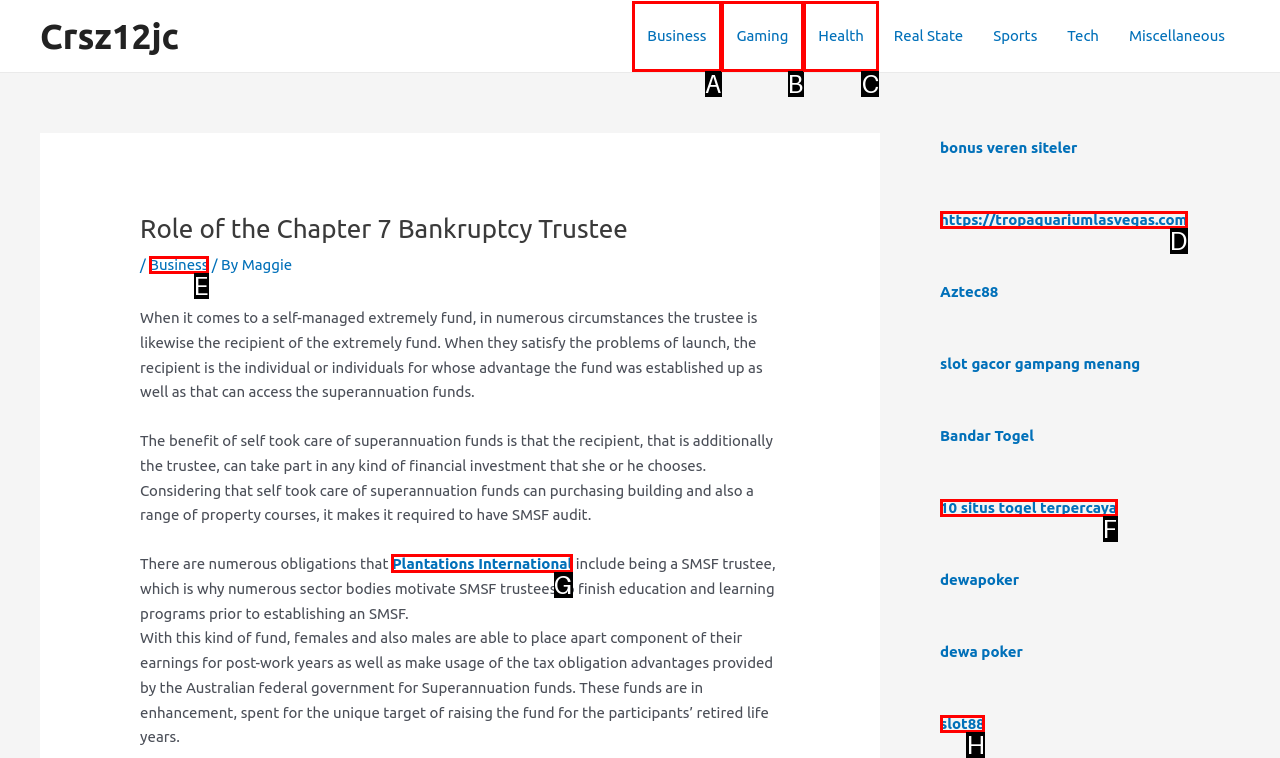To achieve the task: Click on the 'Plantations International' link, indicate the letter of the correct choice from the provided options.

G